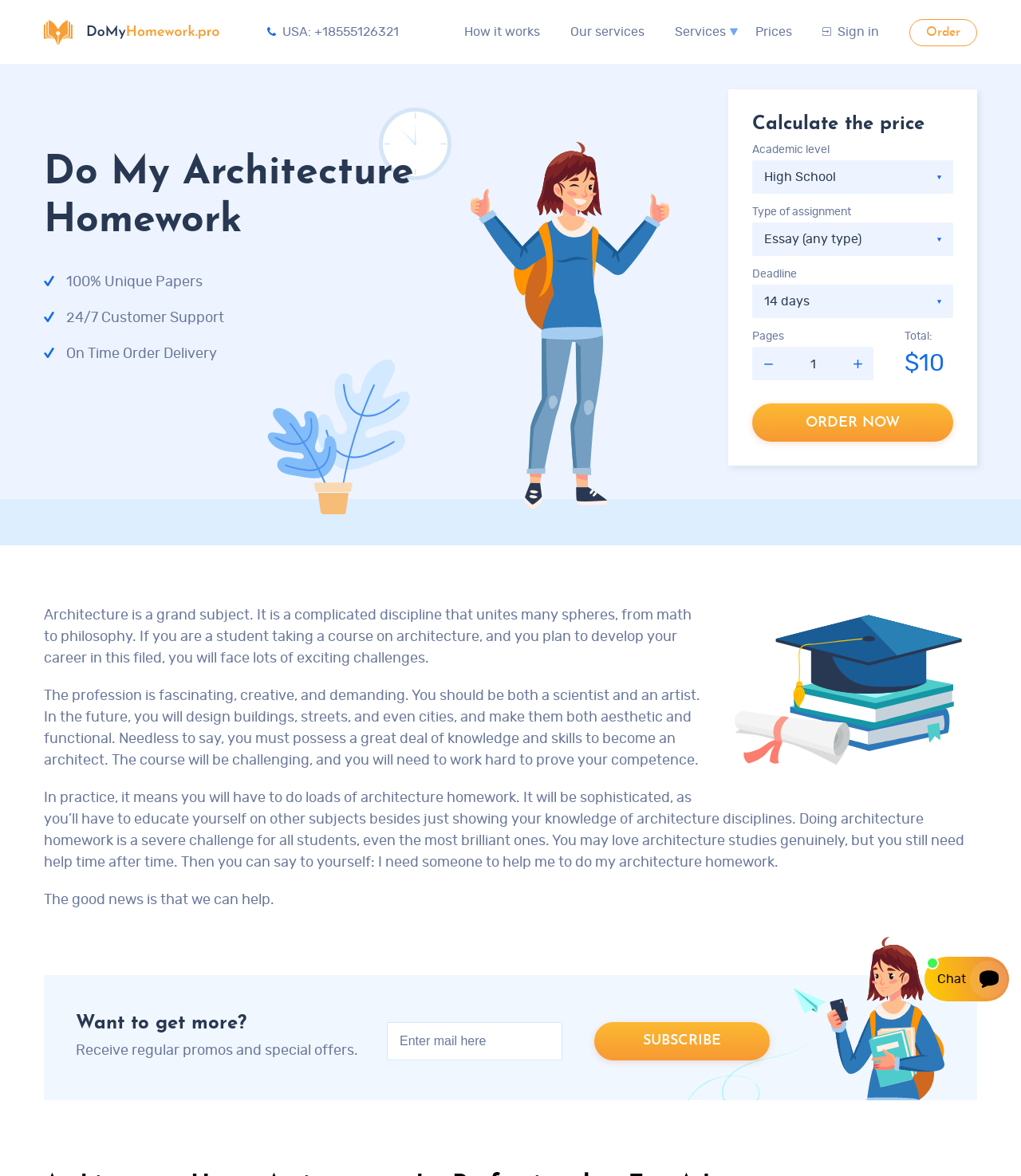Kindly provide the bounding box coordinates of the section you need to click on to fulfill the given instruction: "Click the 'ORDER NOW' button".

[0.737, 0.343, 0.934, 0.376]